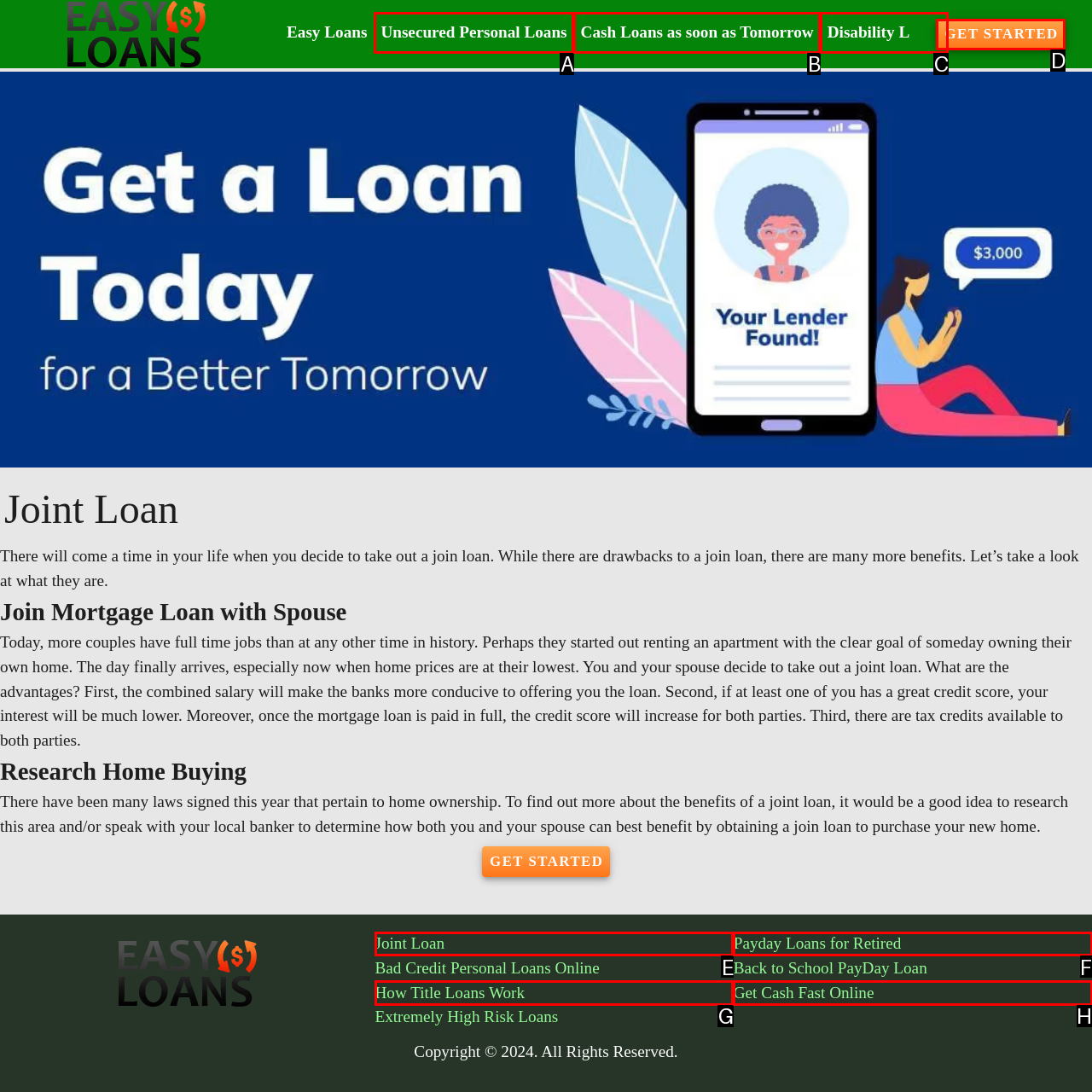Choose the HTML element that matches the description: Unsecured Personal Loans
Reply with the letter of the correct option from the given choices.

A